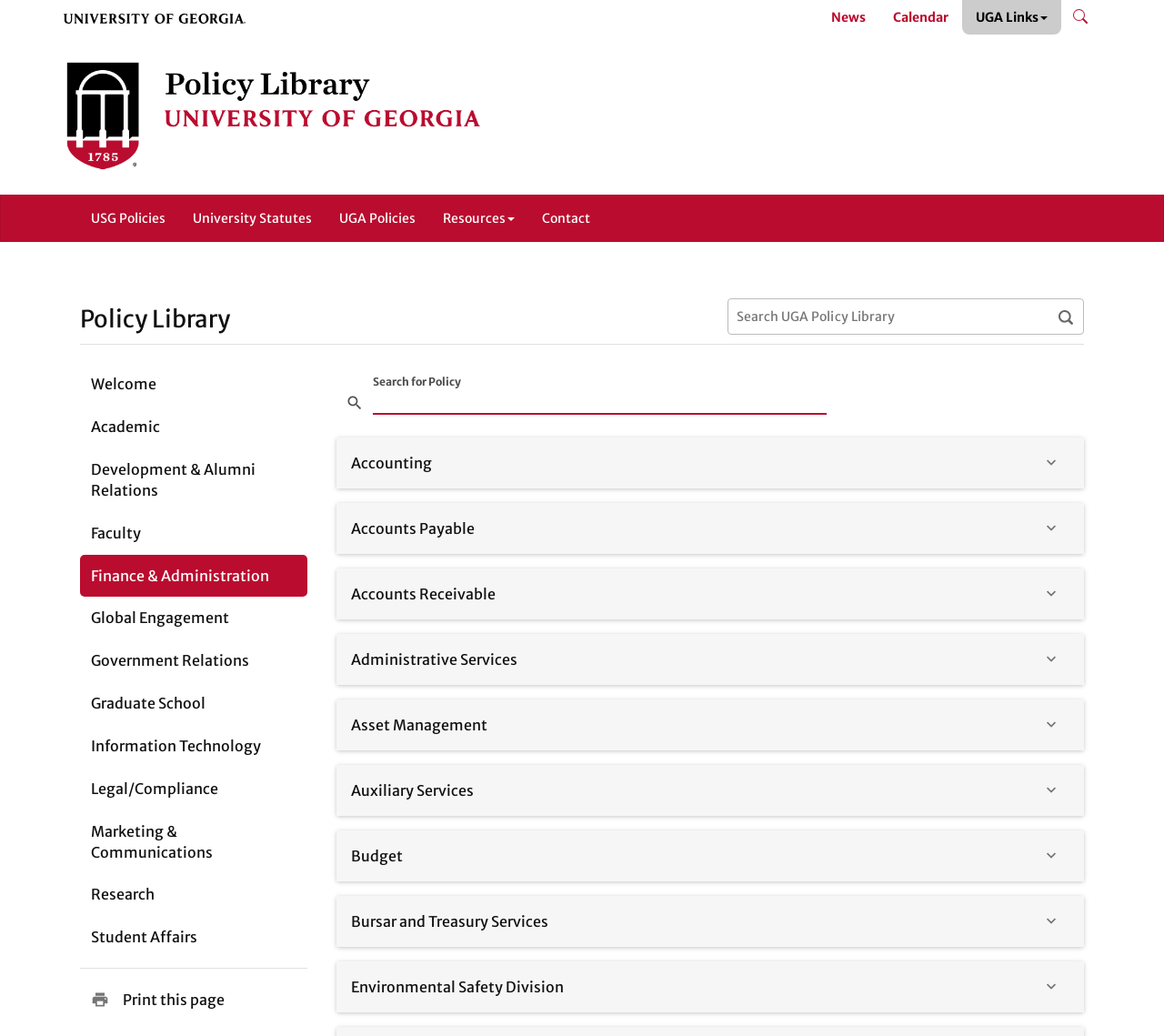Analyze and describe the webpage in a detailed narrative.

The webpage is titled "View Policies" and has a navigation section at the top with helpful links, including "University of Georgia" and a list of header links such as "News", "Calendar", and "UGA Links". Below this, there is a prominent link to "EITS Demo" with an accompanying image.

The main navigation section is located below, with links to "USG Policies", "University Statutes", "UGA Policies", and "Resources". There is also a search bar labeled "Search UGA Policy Library" where users can input keywords to search for policies.

The main content of the page is divided into sections, each with a heading and a button to expand or collapse the section. The sections are categorized by department, including "Accounting", "Accounts Payable", "Accounts Receivable", and so on. Each section has a button to show or hide its contents.

At the bottom of the page, there is a button to print the page and a search bar with a prompt to "Search for Policy". The search bar has a textbox to input keywords and a search button.

There are a total of 14 department sections, each with a heading and an expand/collapse button. The sections are arranged in a vertical list, with the headings and buttons aligned to the left.